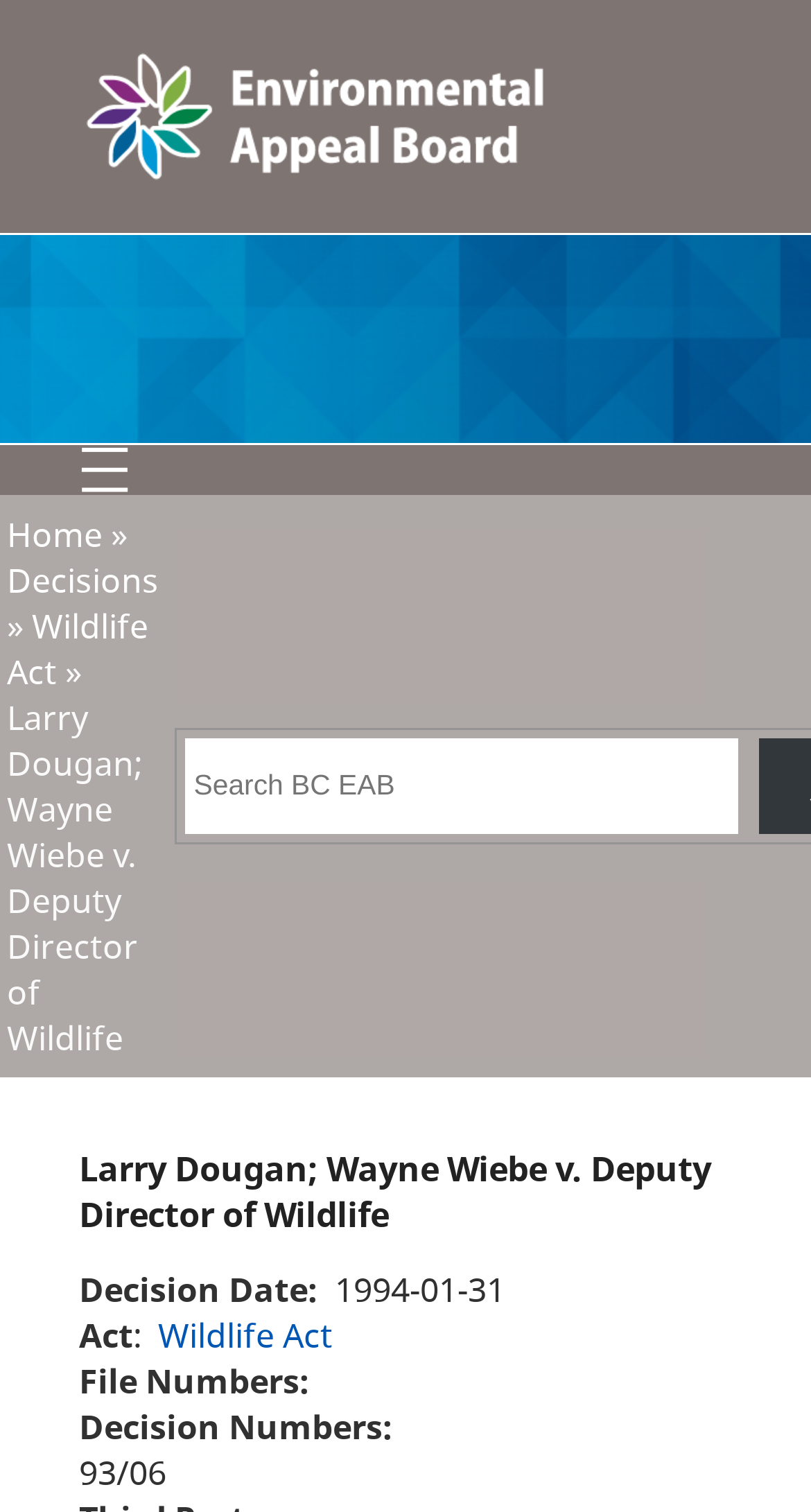What is the main menu button?
Look at the image and answer the question with a single word or phrase.

Open menu